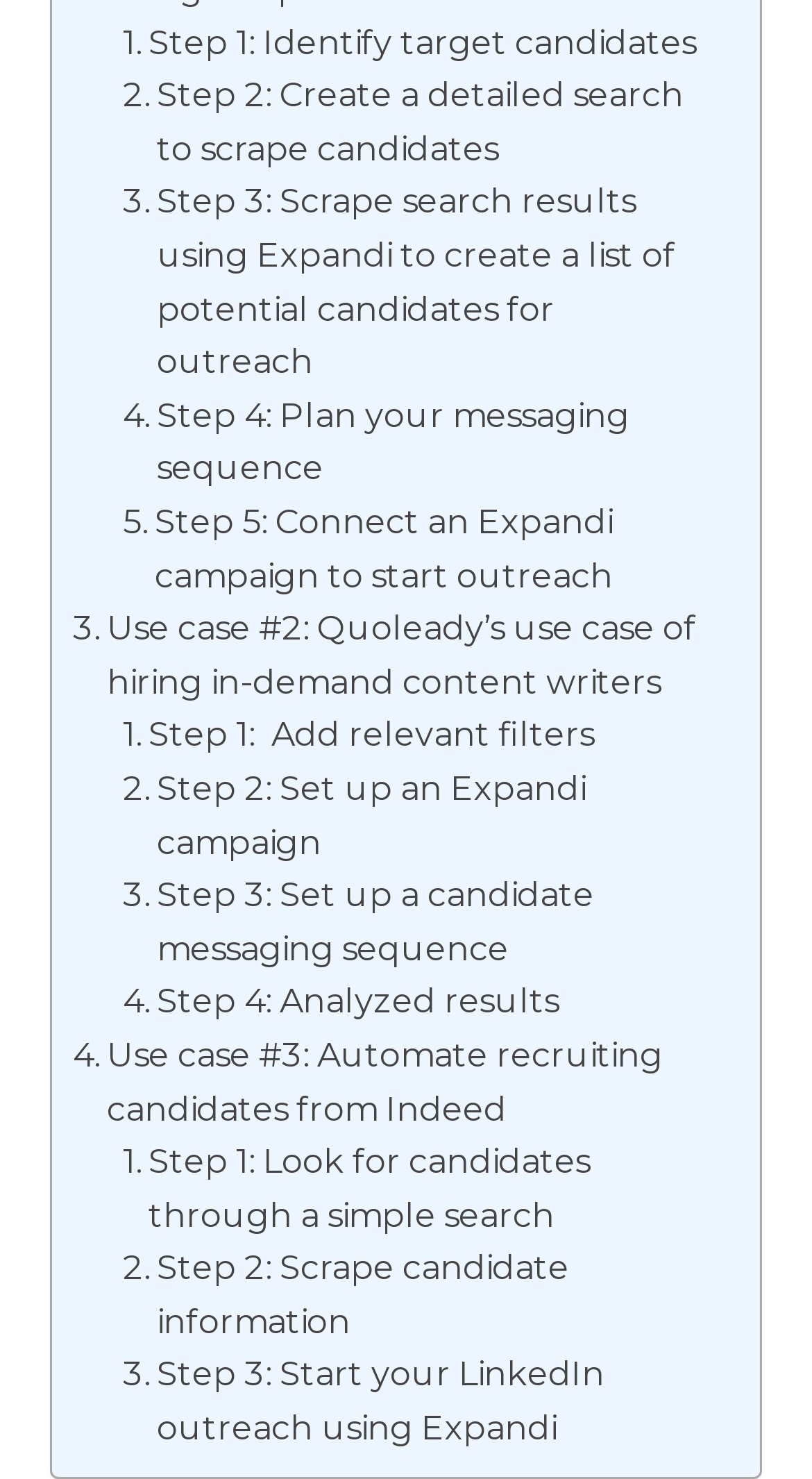Find the bounding box coordinates of the element you need to click on to perform this action: 'Click on Step 1: Look for candidates through a simple search'. The coordinates should be represented by four float values between 0 and 1, in the format [left, top, right, bottom].

[0.151, 0.768, 0.885, 0.84]